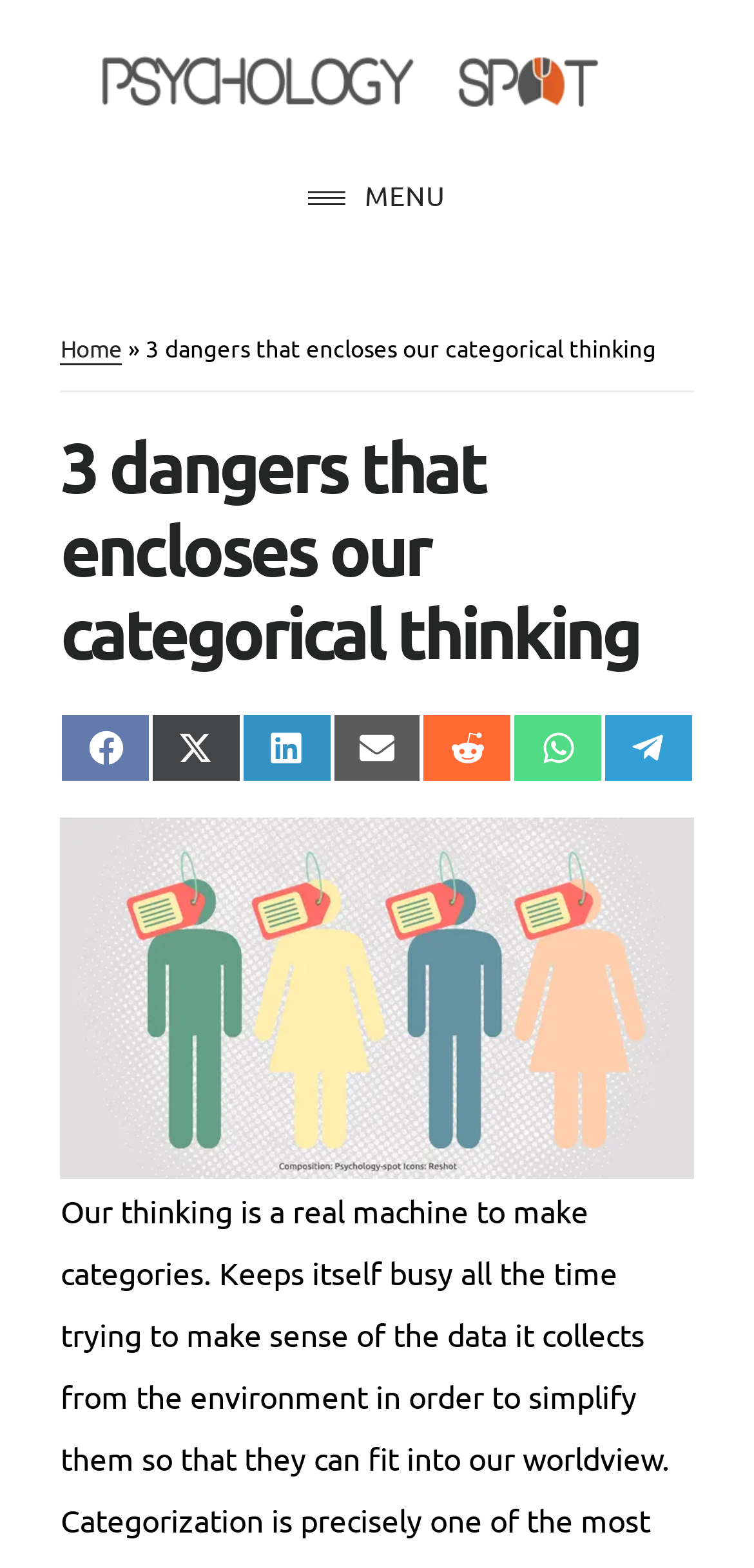Please provide the bounding box coordinates for the element that needs to be clicked to perform the following instruction: "View the categorical thinking image". The coordinates should be given as four float numbers between 0 and 1, i.e., [left, top, right, bottom].

[0.08, 0.522, 0.92, 0.752]